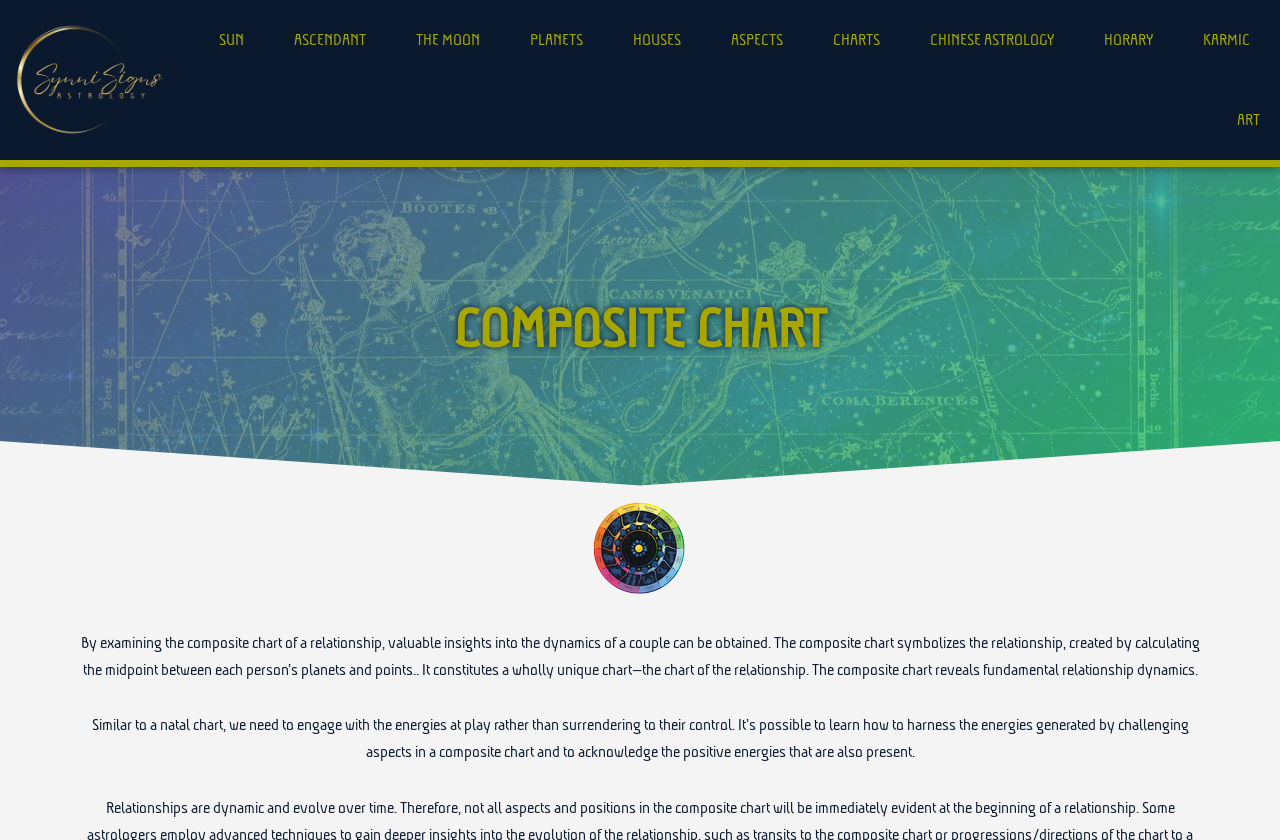Describe all the visual and textual components of the webpage comprehensively.

This webpage is about composite charts in astrology, specifically focusing on the dynamics of a couple's relationship. At the top, there is a horizontal navigation menu with 9 menu toggle links, each labeled with a different astrological concept, such as "SUN", "ASCENDANT", "THE MOON", and so on. These links are evenly spaced and take up the entire top section of the page.

Below the navigation menu, there is a prominent header section with the title "COMPOSITE CHART" in a larger font size. This is followed by a brief introduction to composite charts, which explains that they provide valuable insights into the dynamics of a couple's relationship. The text also describes how the composite chart is calculated and what it represents.

Further down the page, there is another paragraph of text that discusses how to engage with the energies present in a composite chart, both positive and challenging. This text is positioned below the introduction and takes up a significant portion of the page.

There are no images on the page, but there is a link to "ART" at the top right corner, which may lead to a related page or section. Overall, the page has a clean and organized layout, with a clear focus on providing information about composite charts in astrology.